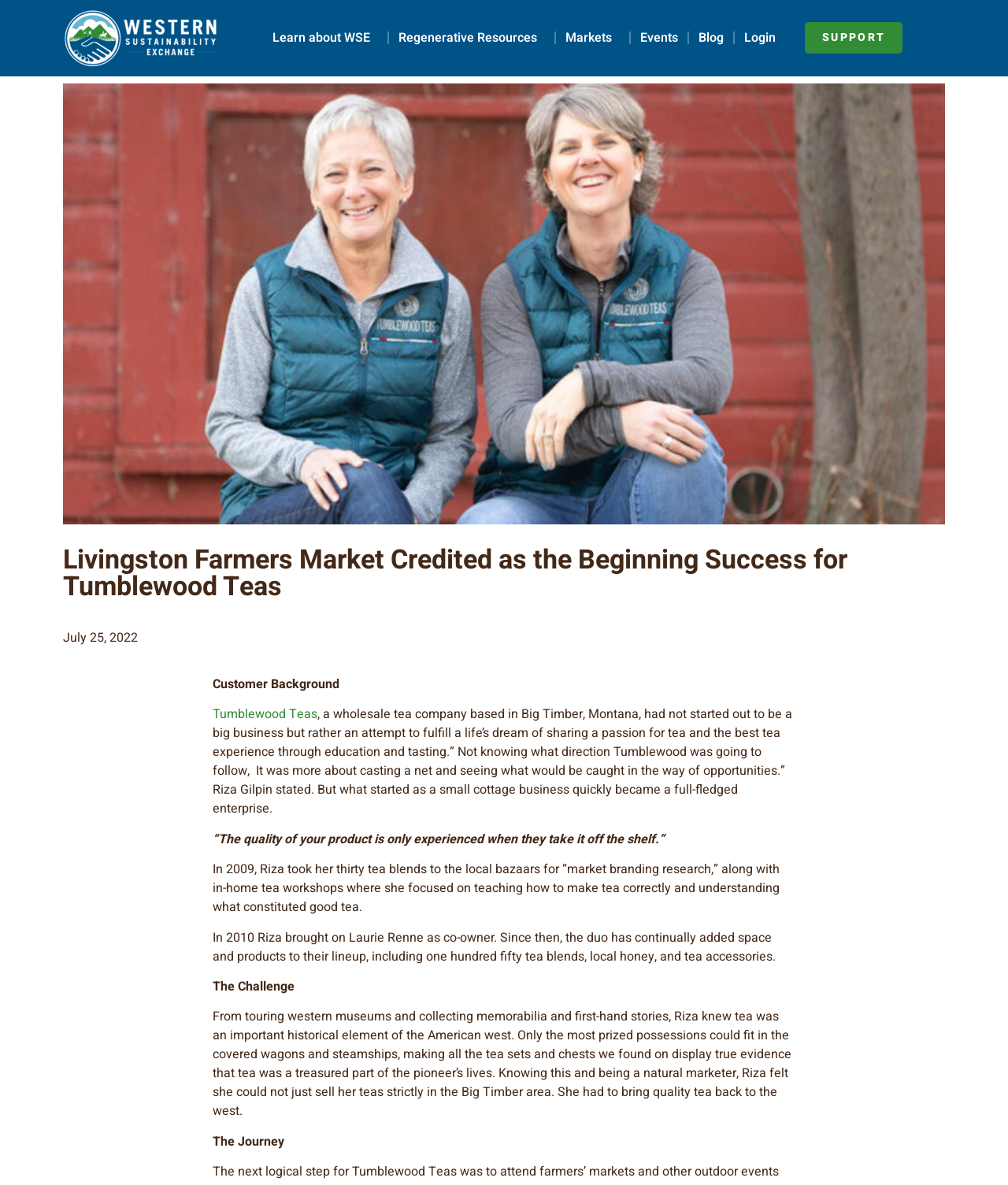How many tea blends did Riza take to the local bazaars?
Based on the screenshot, answer the question with a single word or phrase.

Thirty